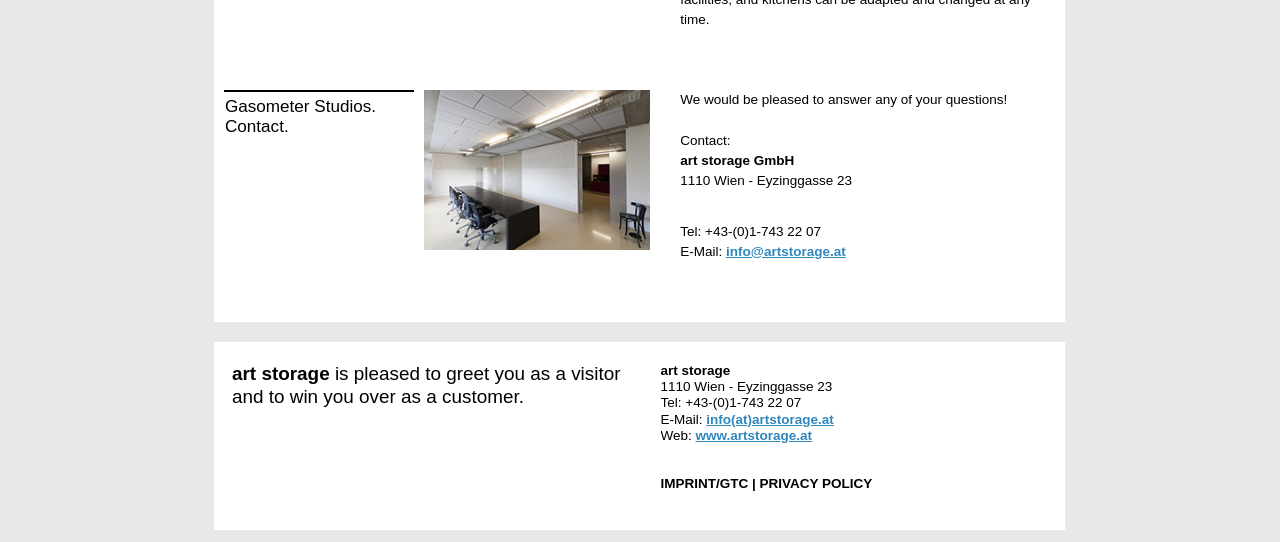What is the address?
Please respond to the question with as much detail as possible.

The address can be found in the contact information section, where it is written as '1110 Wien - Eyzinggasse 23'.